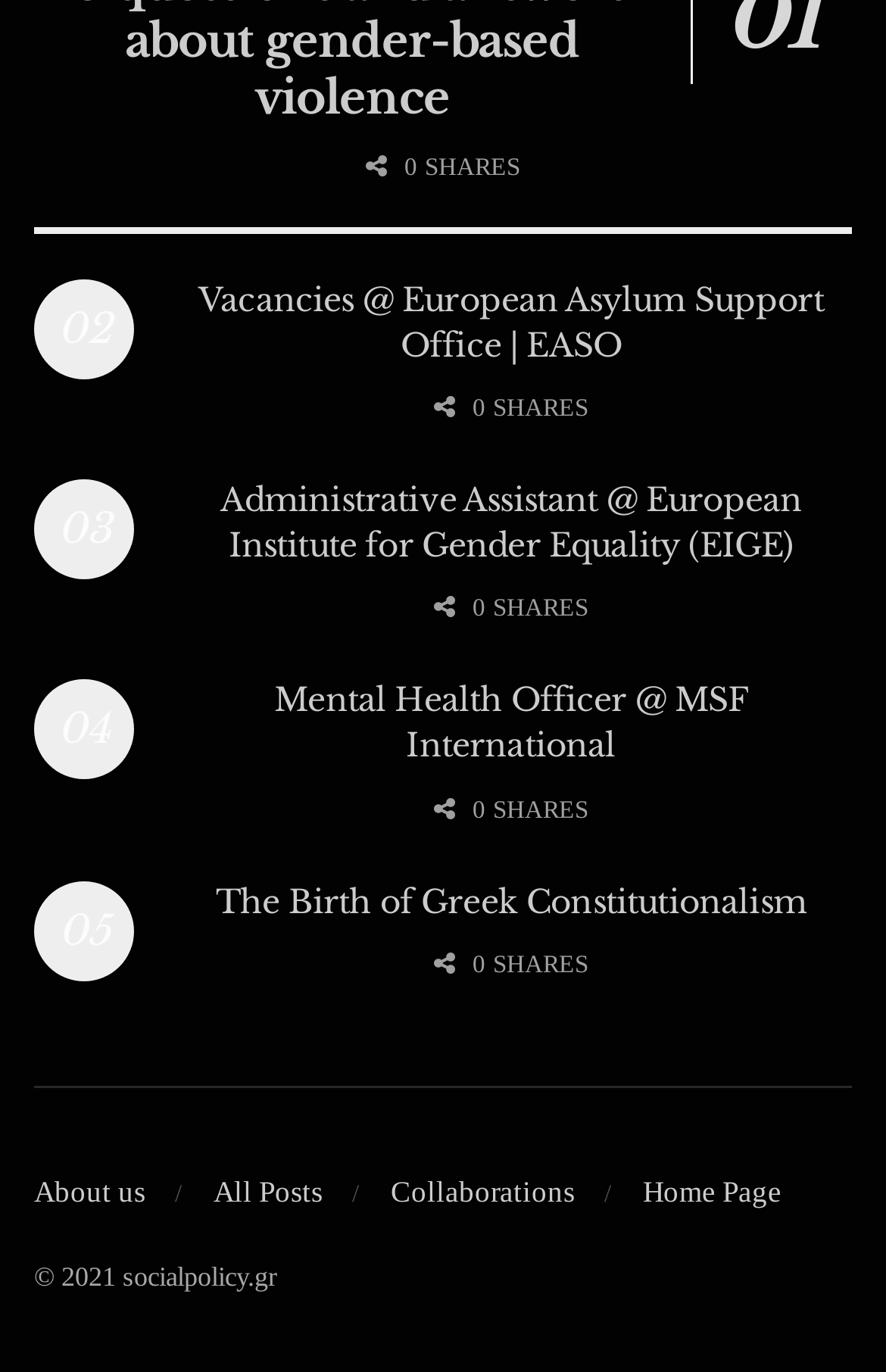How many vacancies are listed?
Analyze the image and deliver a detailed answer to the question.

I counted the number of headings that start with a number, which are '02 Vacancies @ European Asylum Support Office | EASO', '03 Administrative Assistant @ European Institute for Gender Equality (EIGE)', '04 Mental Health Officer @ MSF International', and '05 The Birth of Greek Constitutionalism'. There are 5 such headings.